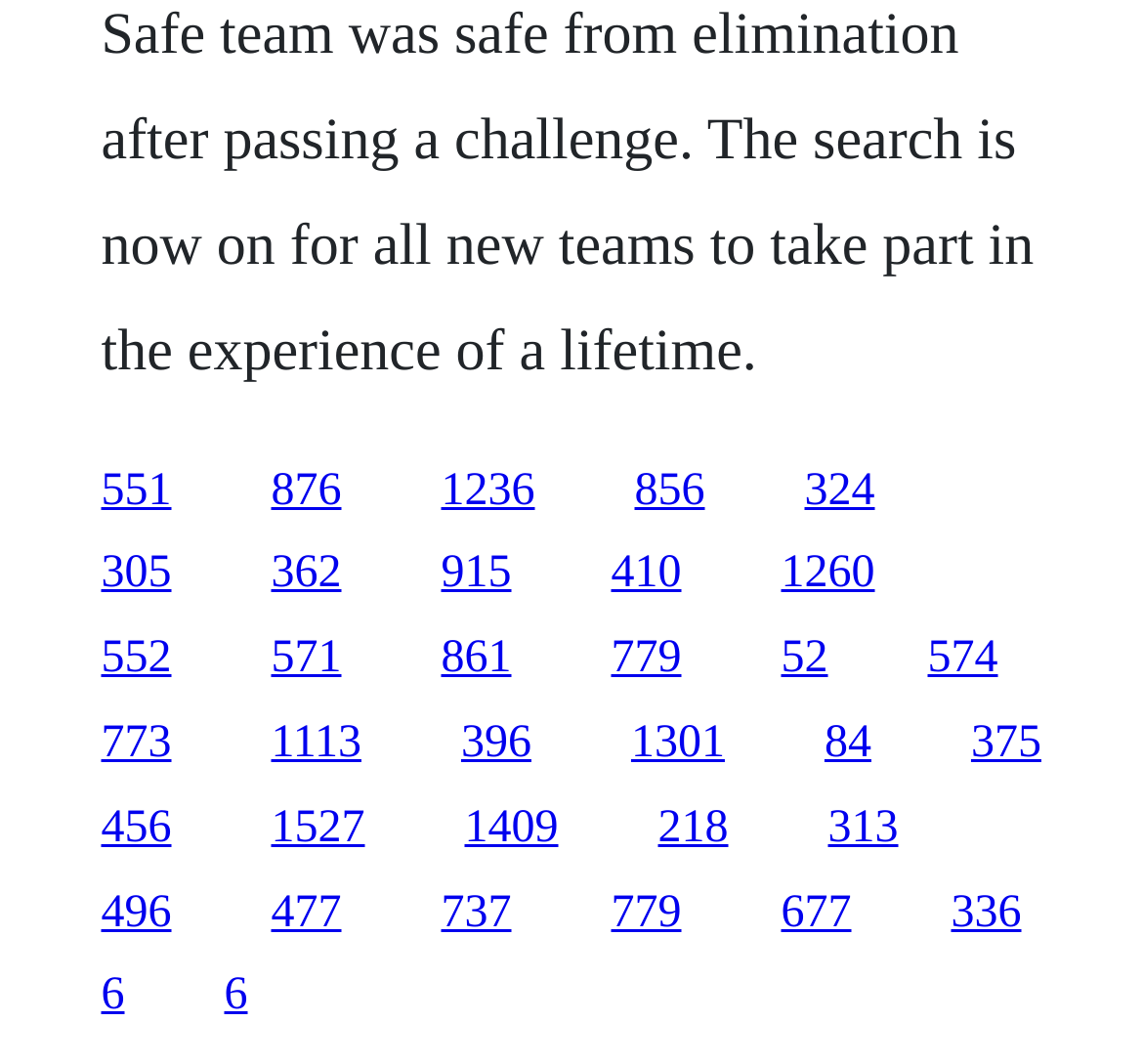Highlight the bounding box coordinates of the element that should be clicked to carry out the following instruction: "go to the last link on the second row". The coordinates must be given as four float numbers ranging from 0 to 1, i.e., [left, top, right, bottom].

[0.683, 0.516, 0.765, 0.563]